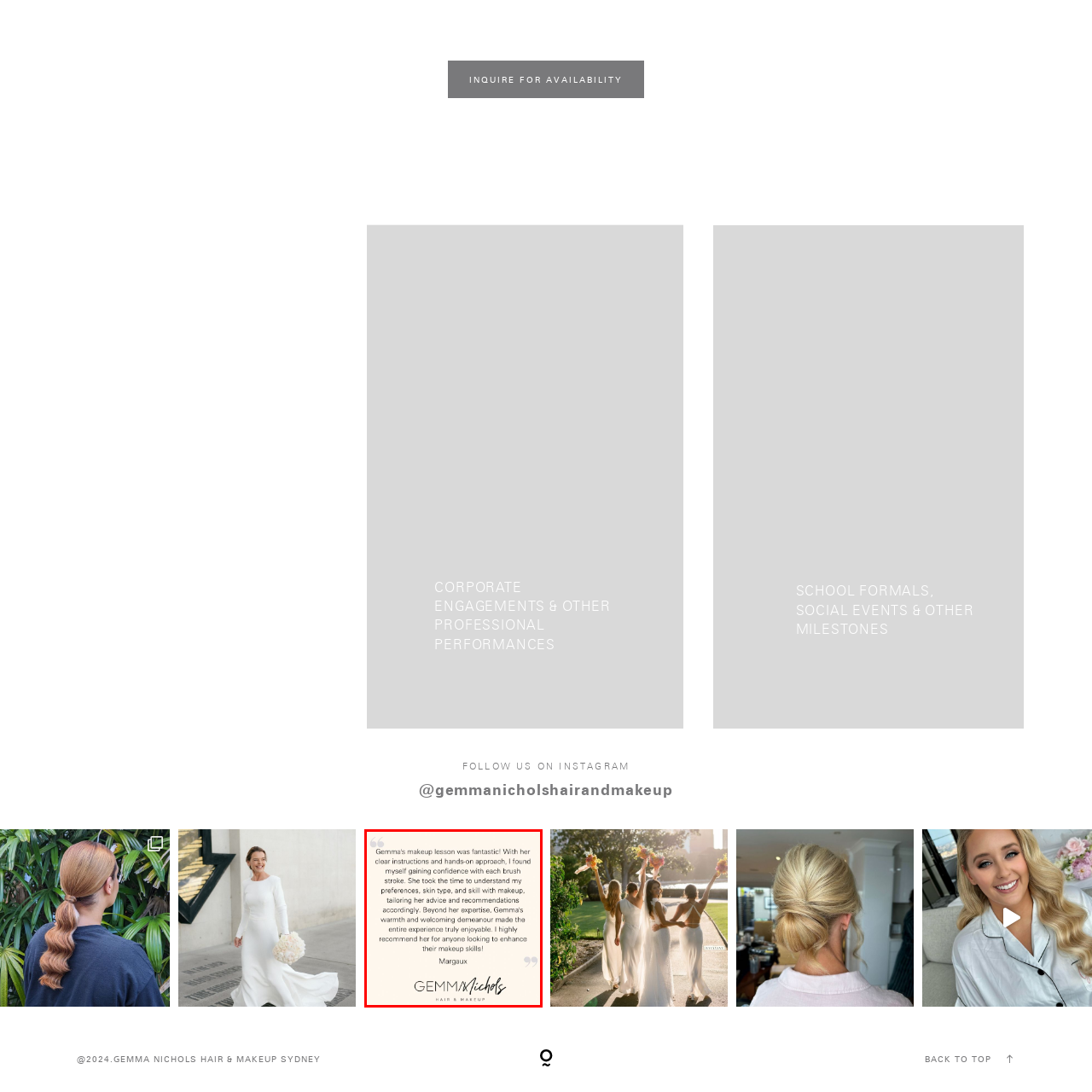View the segment outlined in white, What is the tone of the testimonial? 
Answer using one word or phrase.

Positive